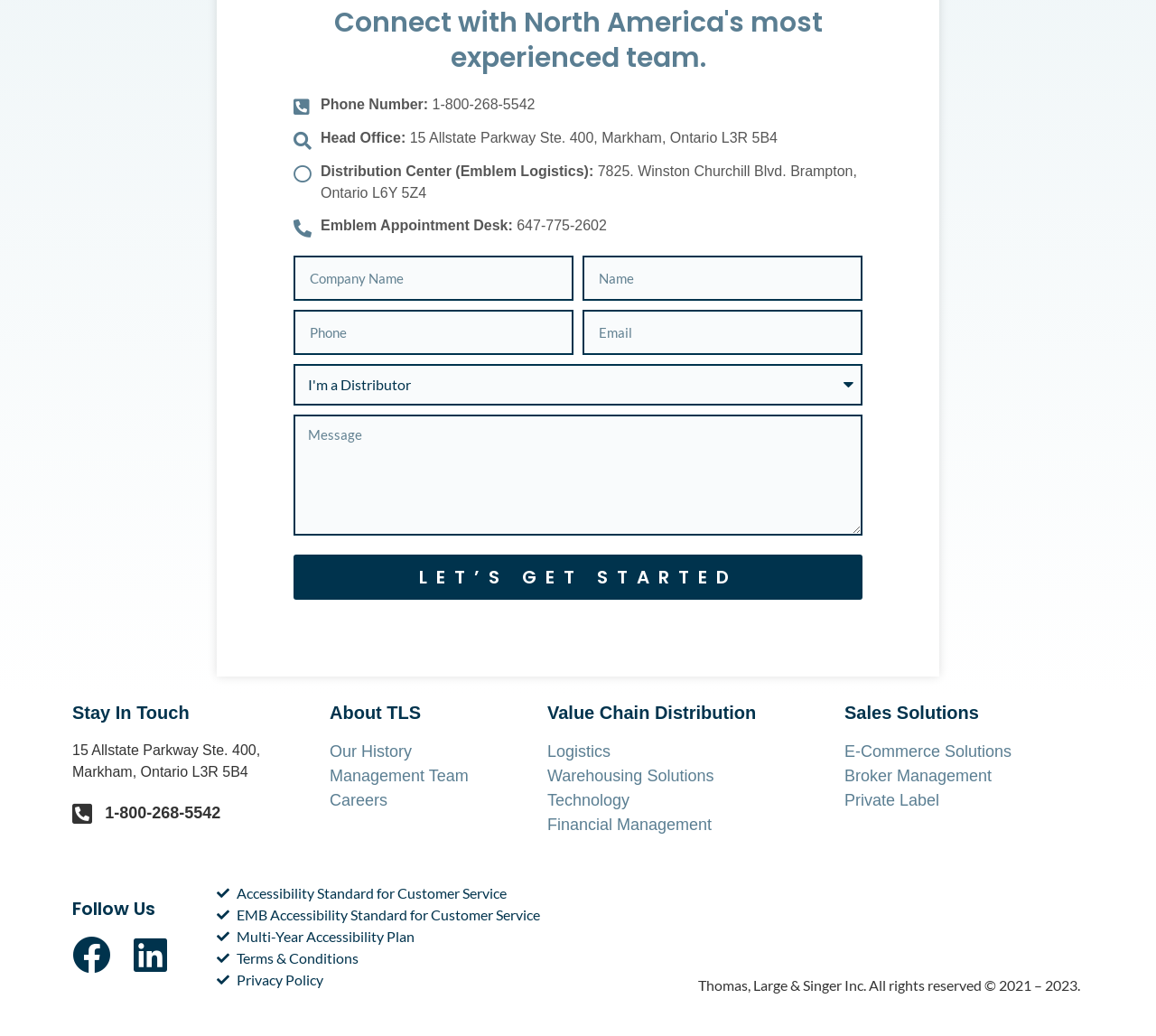What are the three main sections of the website?
Please provide a single word or phrase answer based on the image.

Stay In Touch, About TLS, Value Chain Distribution